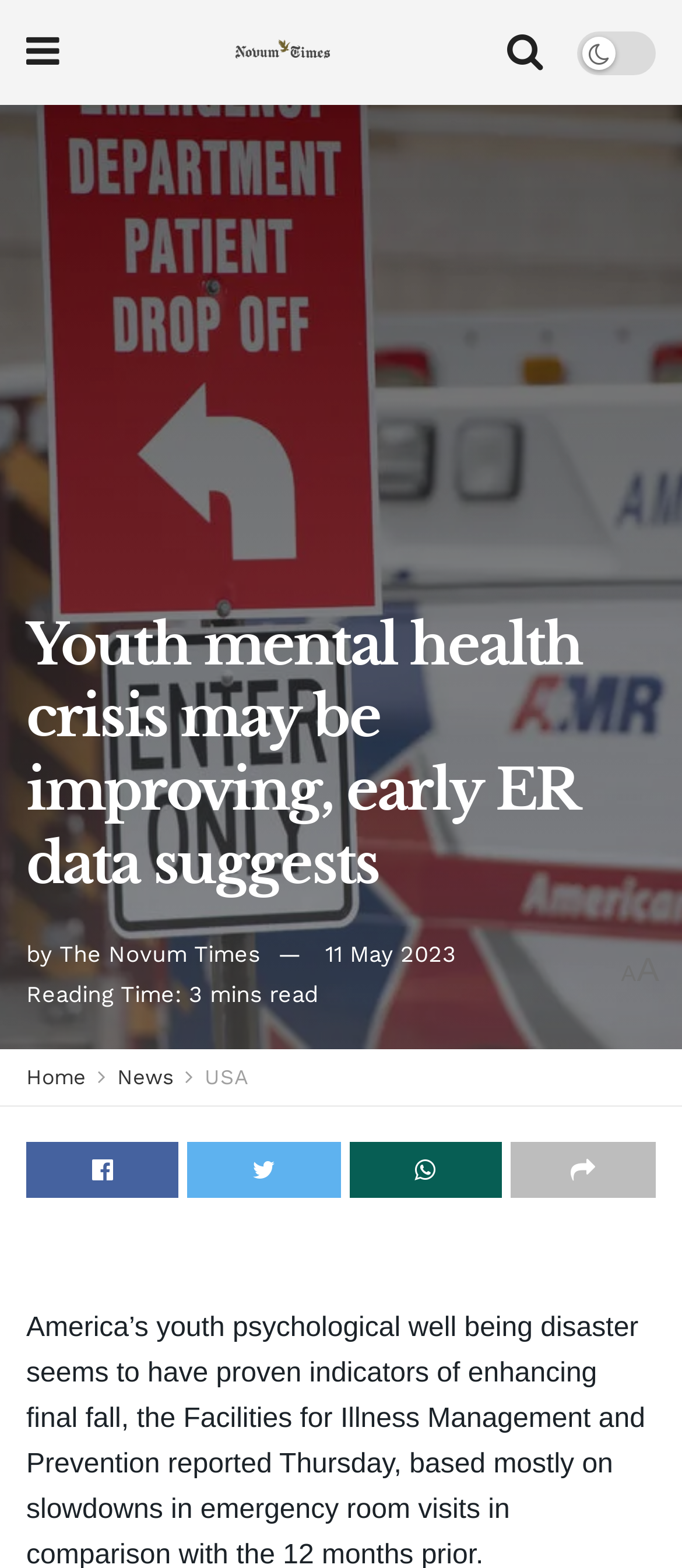By analyzing the image, answer the following question with a detailed response: What is the name of the news organization?

I found the answer by looking at the top of the webpage, where I saw a link with the text 'The Novum Times' and an image with the same name. This suggests that 'The Novum Times' is the name of the news organization.